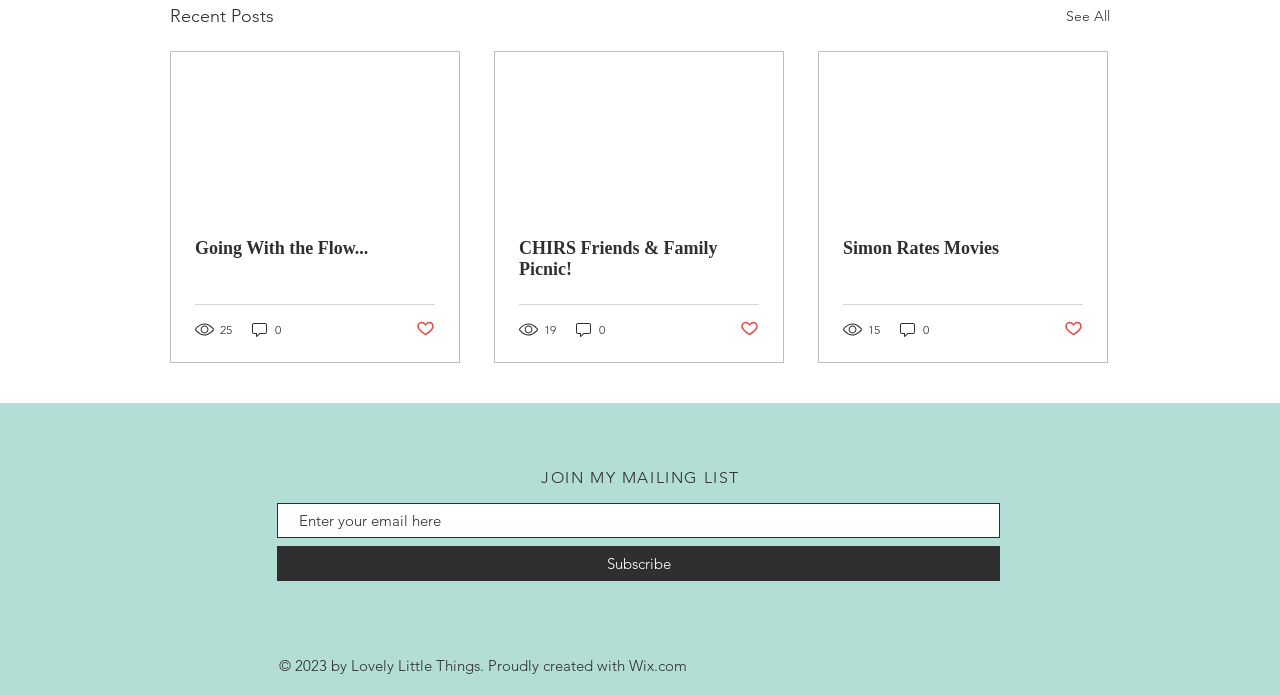Please determine the bounding box coordinates of the element to click in order to execute the following instruction: "Read the article 'Going With the Flow...'". The coordinates should be four float numbers between 0 and 1, specified as [left, top, right, bottom].

[0.152, 0.343, 0.34, 0.373]